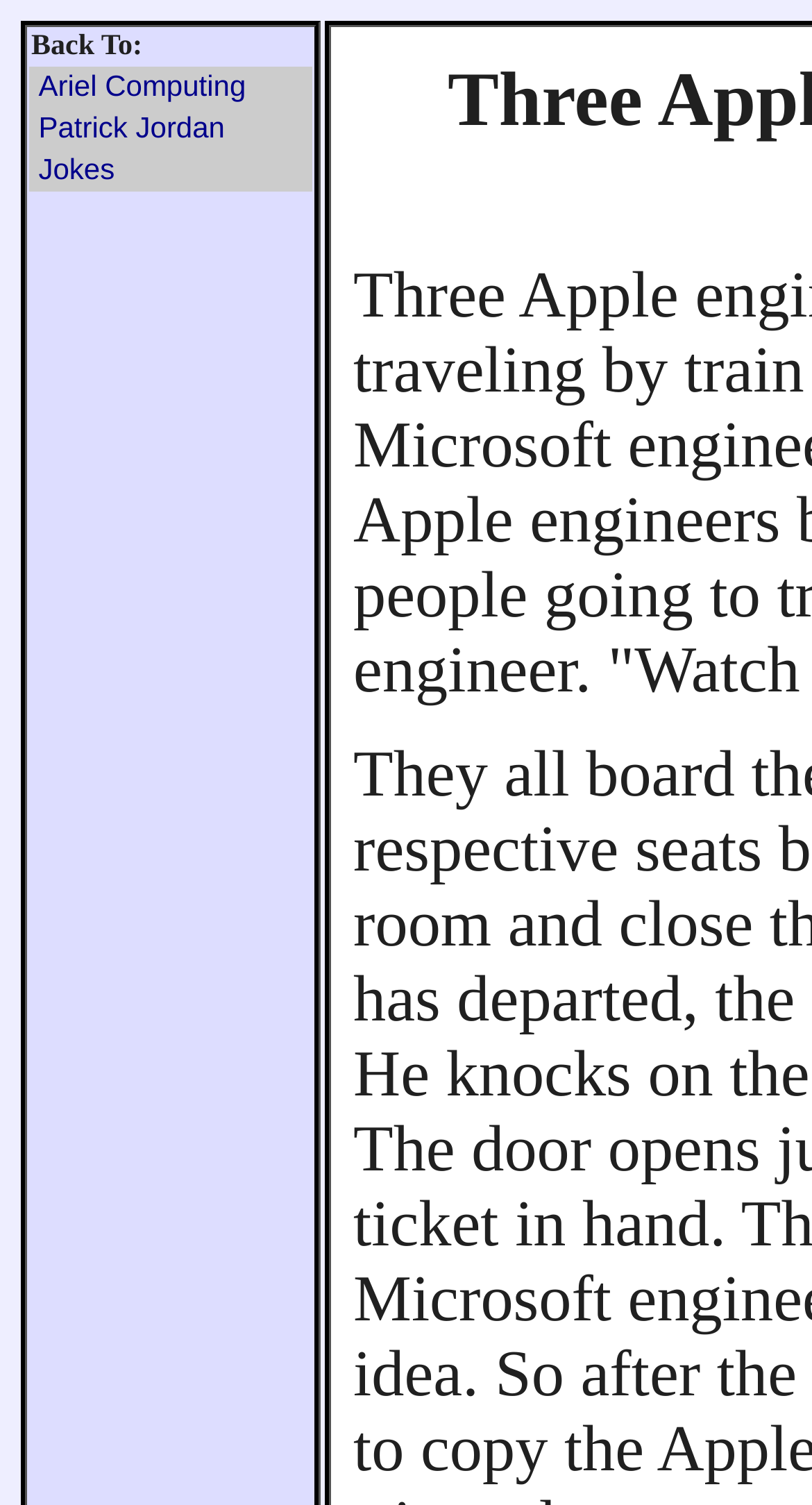Describe all the key features of the webpage in detail.

The webpage appears to be a simple webpage with a table containing three rows. At the top of the page, there is a table with a row that contains a grid cell with the text "Back To:". Below this row, there are three rows, each containing a grid cell with a link to a different webpage. The first link is to "Ariel Computing", located near the top-left of the page. The second link is to "Patrick Jordan", positioned below the first link. The third link is to "Jokes", located at the bottom of the table, near the bottom-left of the page.